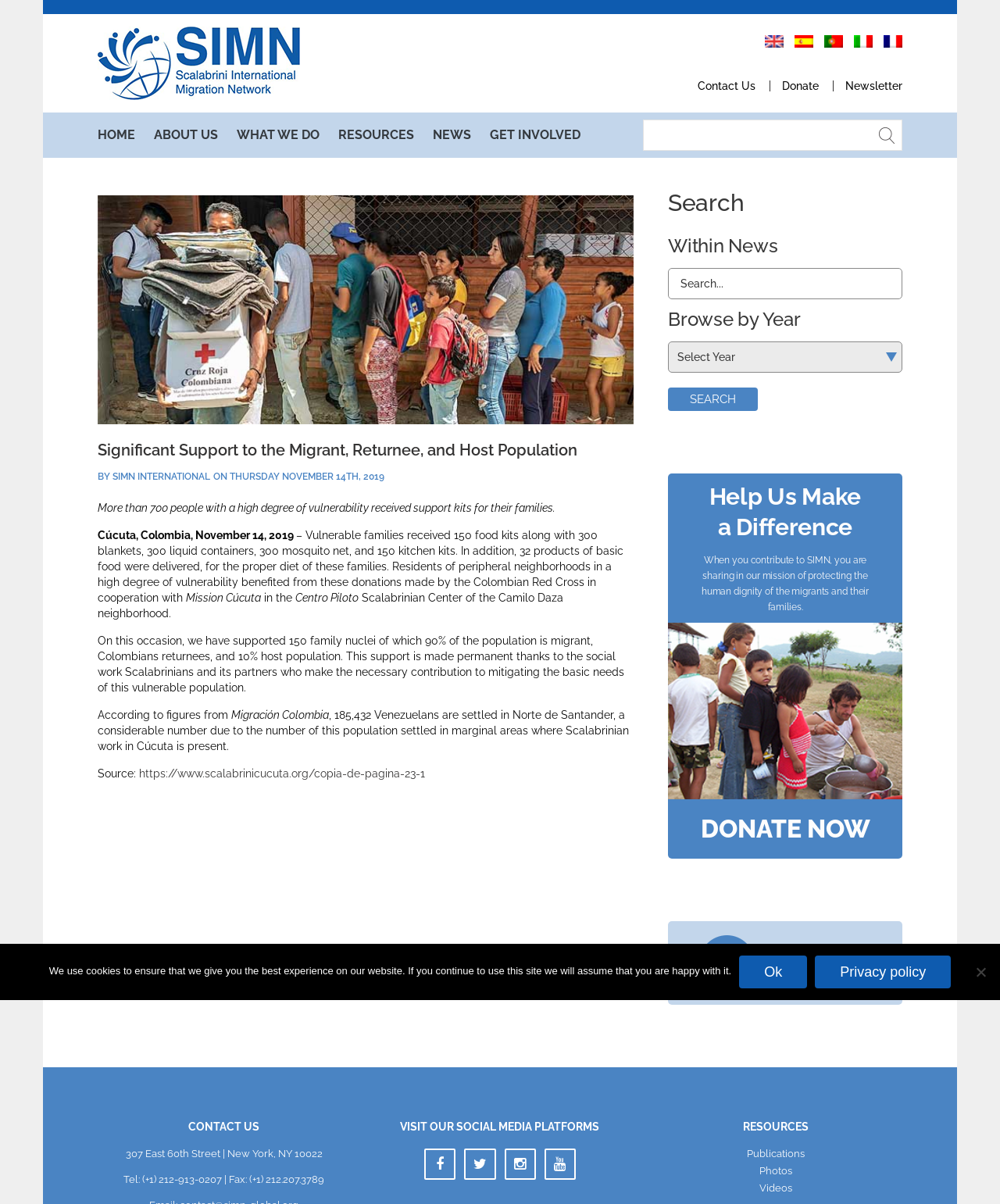What is the purpose of the 'Donate' button?
Please respond to the question with a detailed and informative answer.

The 'Donate' button is located in the top-right corner of the webpage, and its purpose is to allow users to make a donation to the organization. This can be inferred from the context of the webpage, which is focused on providing support to migrant, returnee, and host populations, and the presence of a 'Donate' button suggests that the organization is seeking financial support to continue its work.